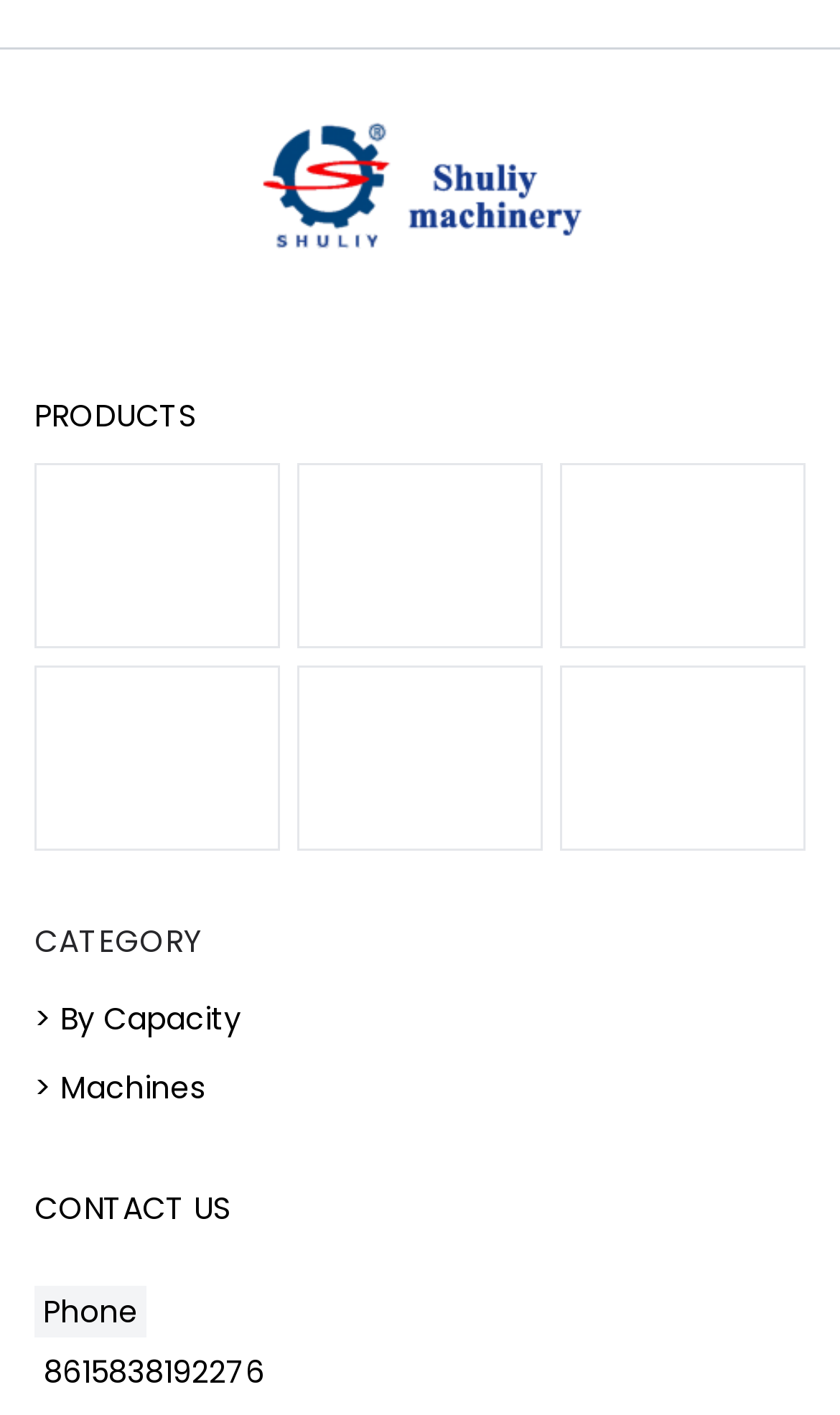Locate the bounding box coordinates of the element that needs to be clicked to carry out the instruction: "contact us by phone". The coordinates should be given as four float numbers ranging from 0 to 1, i.e., [left, top, right, bottom].

[0.051, 0.954, 0.315, 0.985]